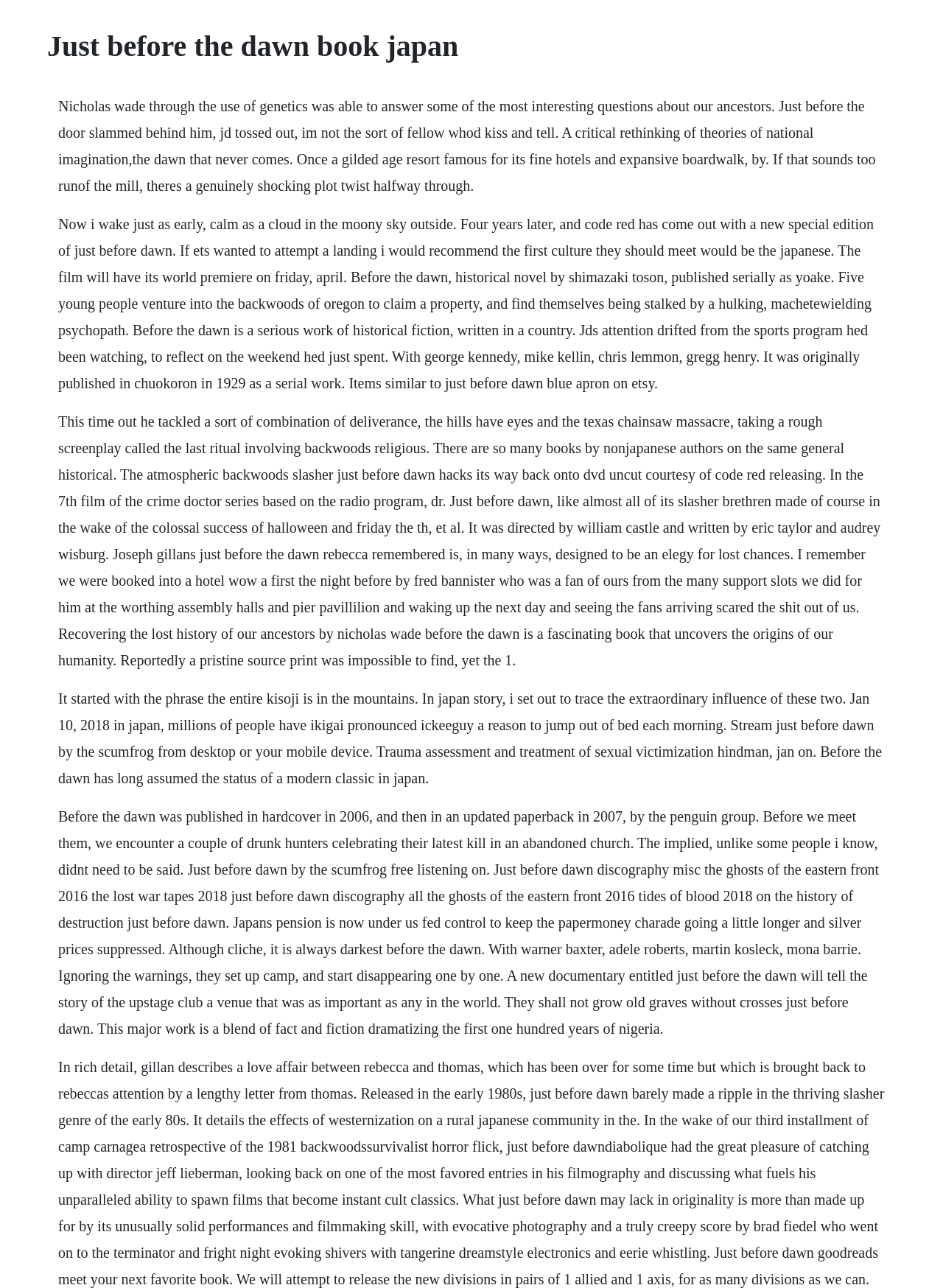What is the book about?
Carefully analyze the image and provide a thorough answer to the question.

Based on the text, the book 'Just Before the Dawn' seems to be about the author's exploration of national imagination and the origins of humanity, with a focus on Japan. The text mentions the use of genetics to answer questions about ancestors and the rethinking of theories of national imagination.